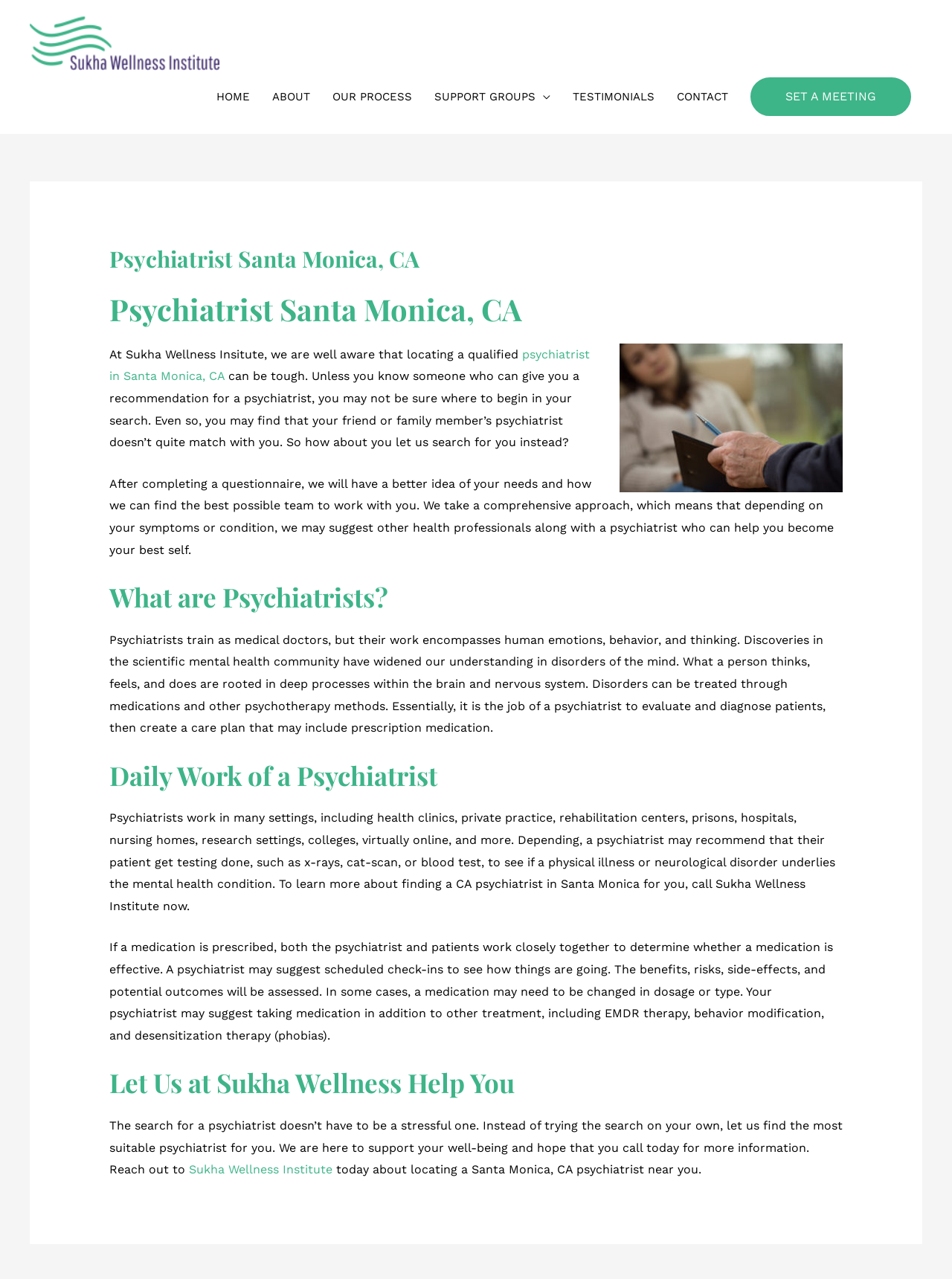Please specify the bounding box coordinates of the clickable section necessary to execute the following command: "Click the 'Sukha Wellness Institute' link".

[0.198, 0.909, 0.349, 0.92]